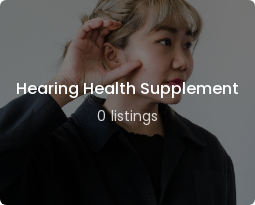Based on the image, give a detailed response to the question: What is the background of the image?

The caption describes the background as 'softly blurred', which emphasizes the woman's expression and gesture, drawing the viewer's attention to her.